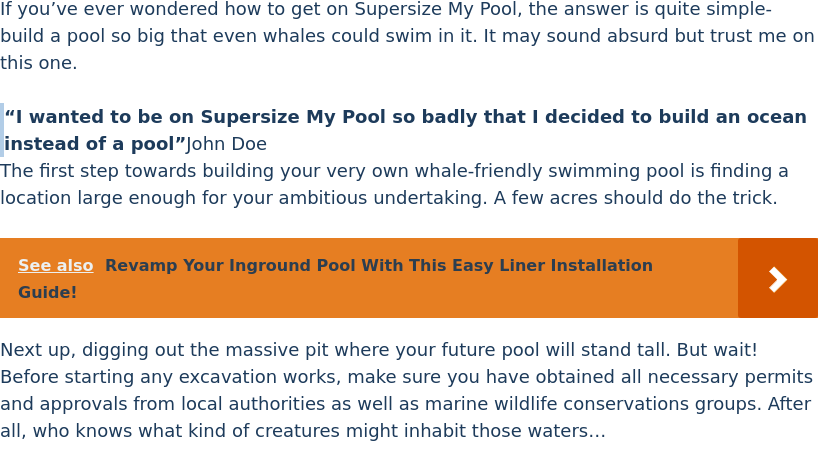Please answer the following question as detailed as possible based on the image: 
What is cautioned for future builders?

According to the caption, the text surrounding the image cautions future builders to obtain necessary permits and approvals before starting excavation, implying that this is an important step in the process of building a massive aquatic space.